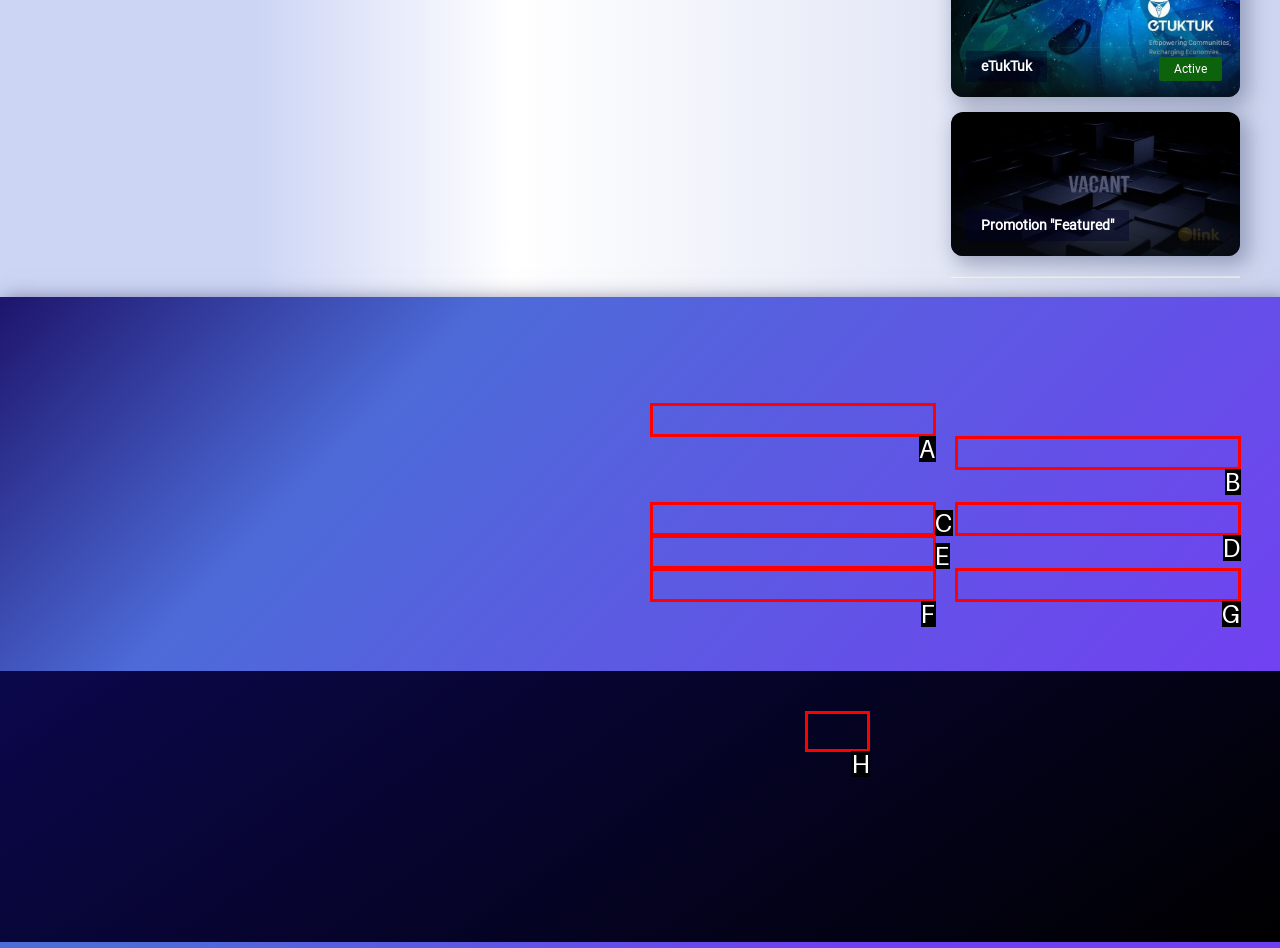From the given choices, determine which HTML element matches the description: name="input_5" placeholder="Your Message...". Reply with the appropriate letter.

None